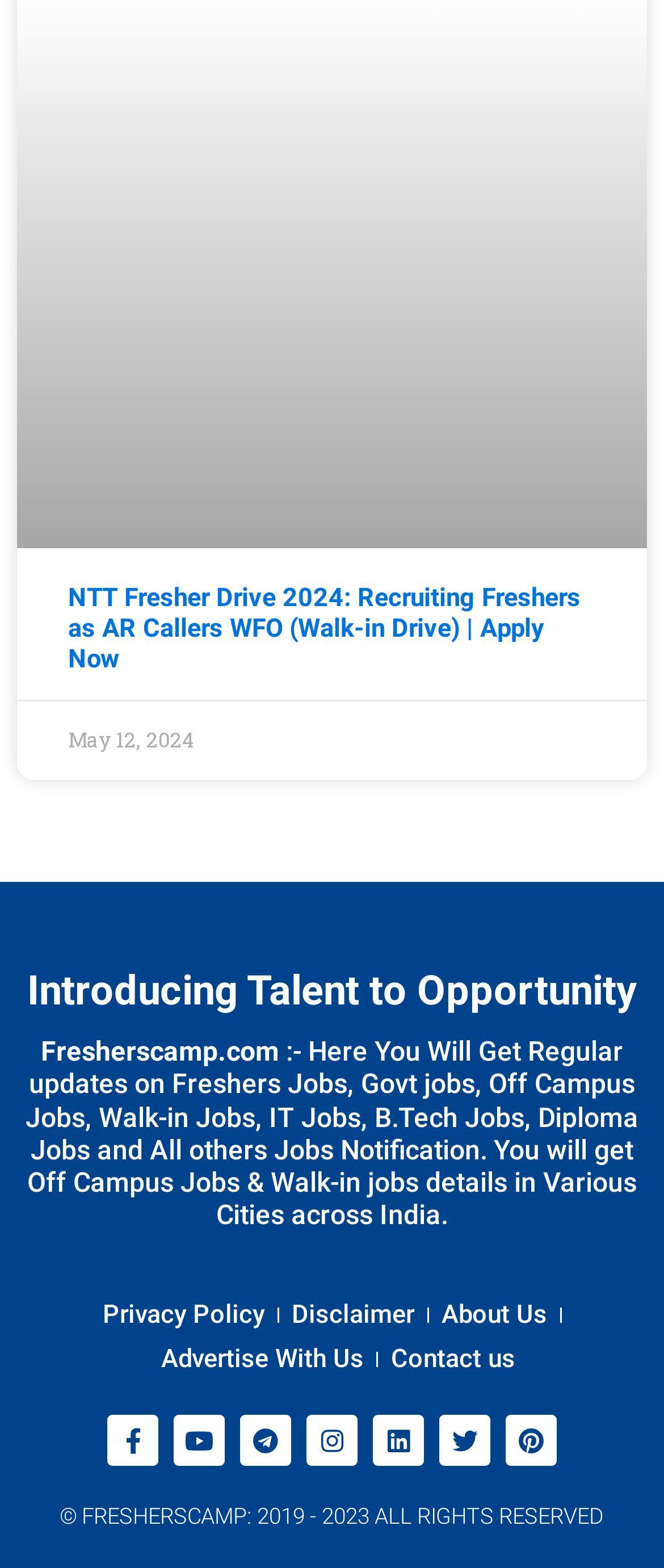Kindly respond to the following question with a single word or a brief phrase: 
What is the name of the website?

Fresherscamp